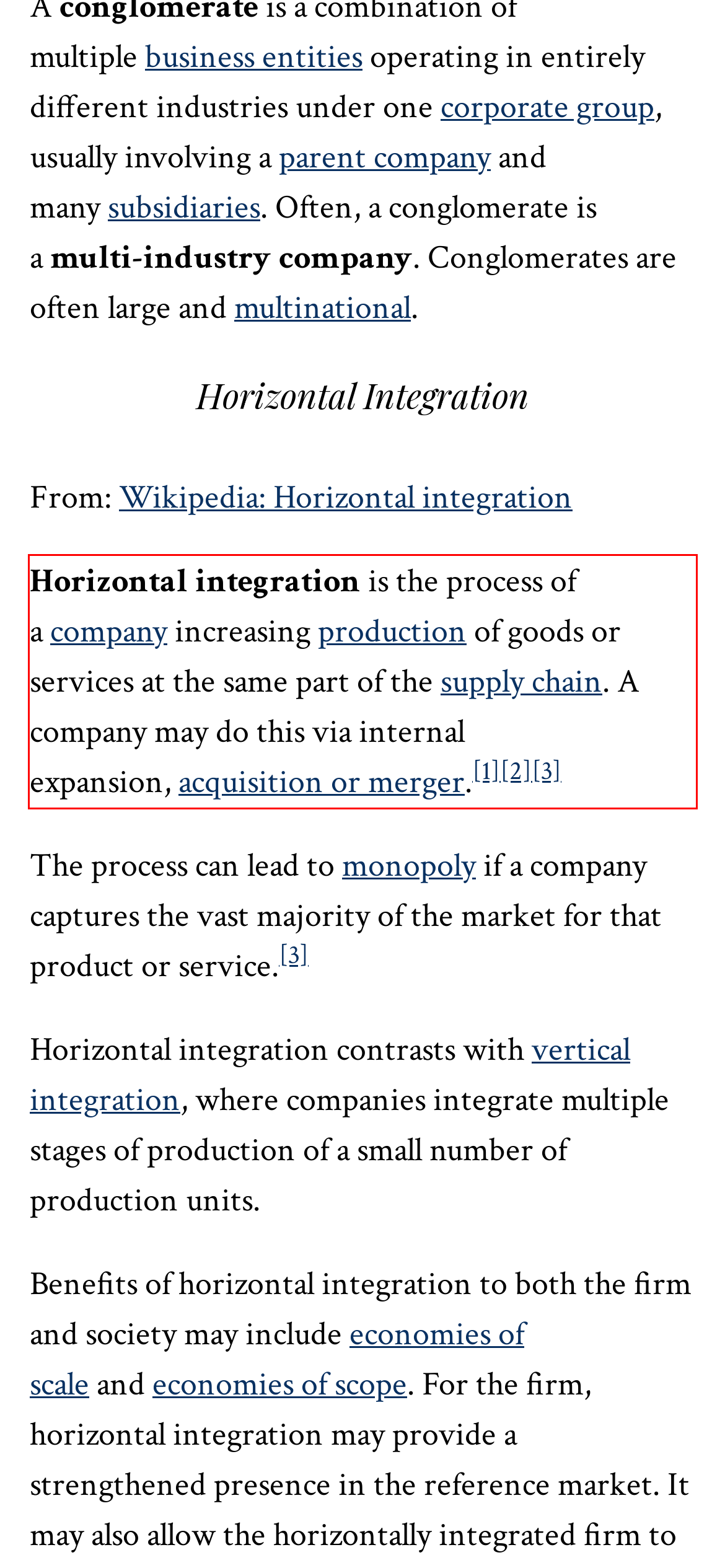From the given screenshot of a webpage, identify the red bounding box and extract the text content within it.

Horizontal integration is the process of a company increasing production of goods or services at the same part of the supply chain. A company may do this via internal expansion, acquisition or merger.[1][2][3]